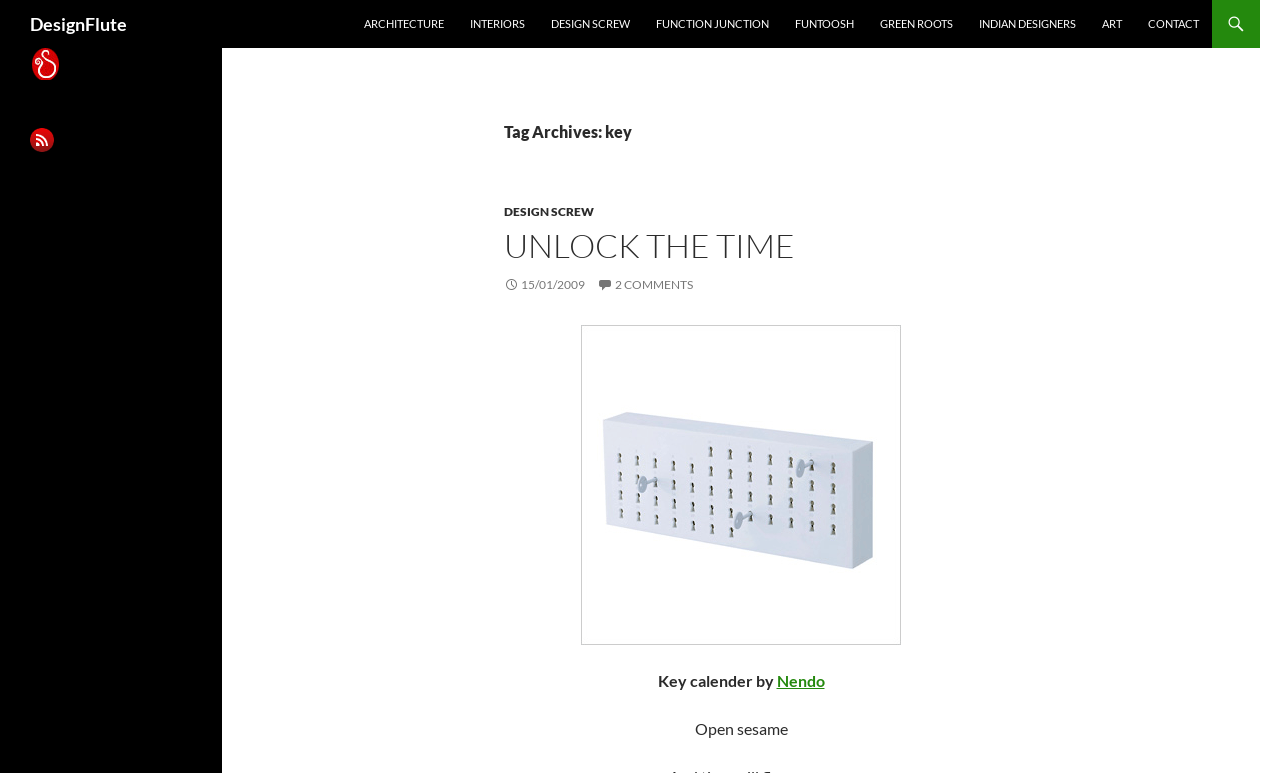Please answer the following query using a single word or phrase: 
What is the image below the article title?

keycalendernendo